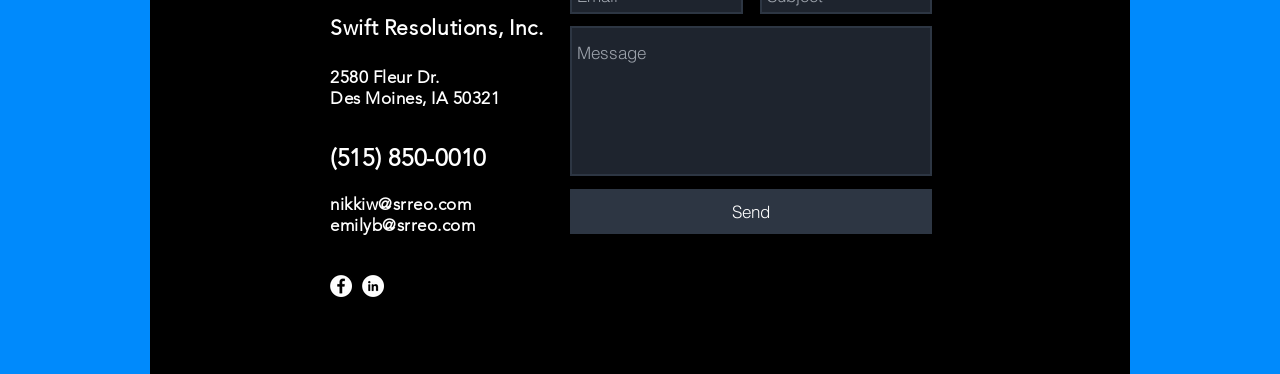What is the purpose of the textbox?
Based on the content of the image, thoroughly explain and answer the question.

The textbox is located above the 'Send' button, which suggests that the purpose of the textbox is to input a message to be sent. The button's label 'Send' further supports this conclusion.